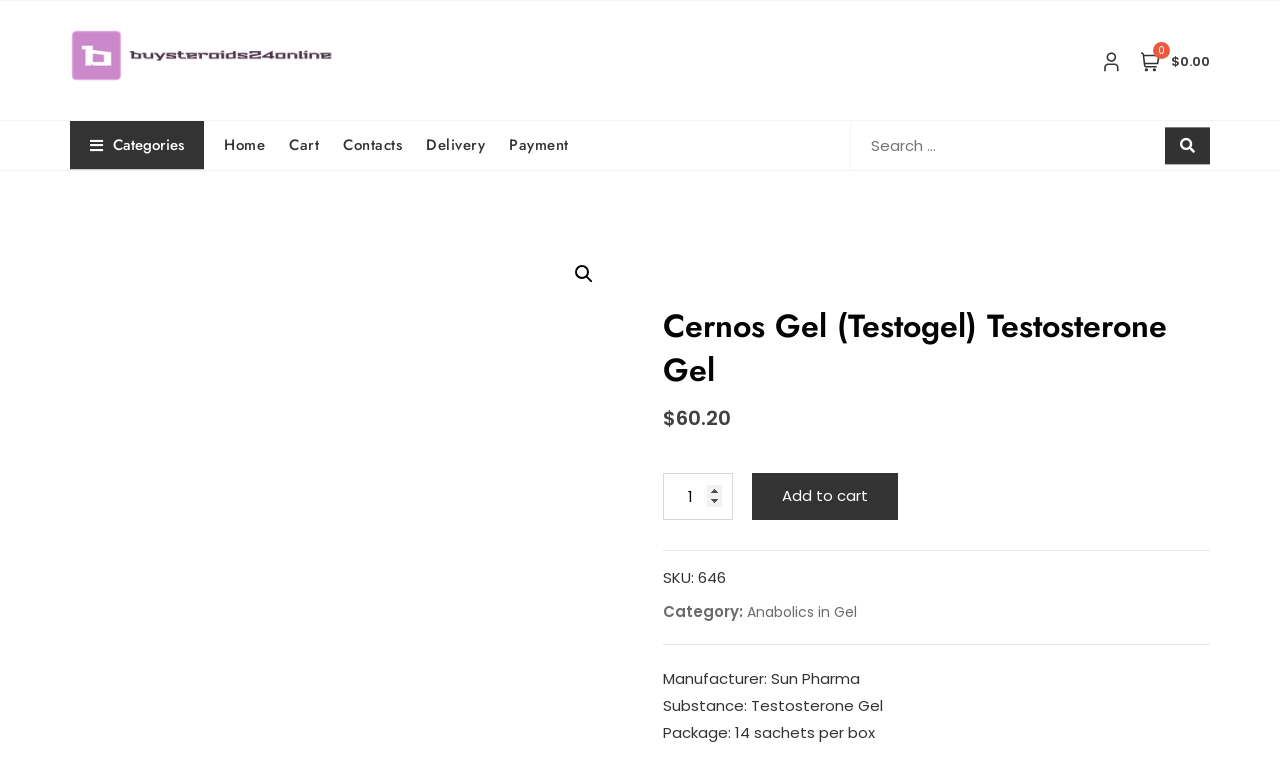Please find and report the bounding box coordinates of the element to click in order to perform the following action: "Click the 'Add to cart' button". The coordinates should be expressed as four float numbers between 0 and 1, in the format [left, top, right, bottom].

[0.587, 0.614, 0.701, 0.675]